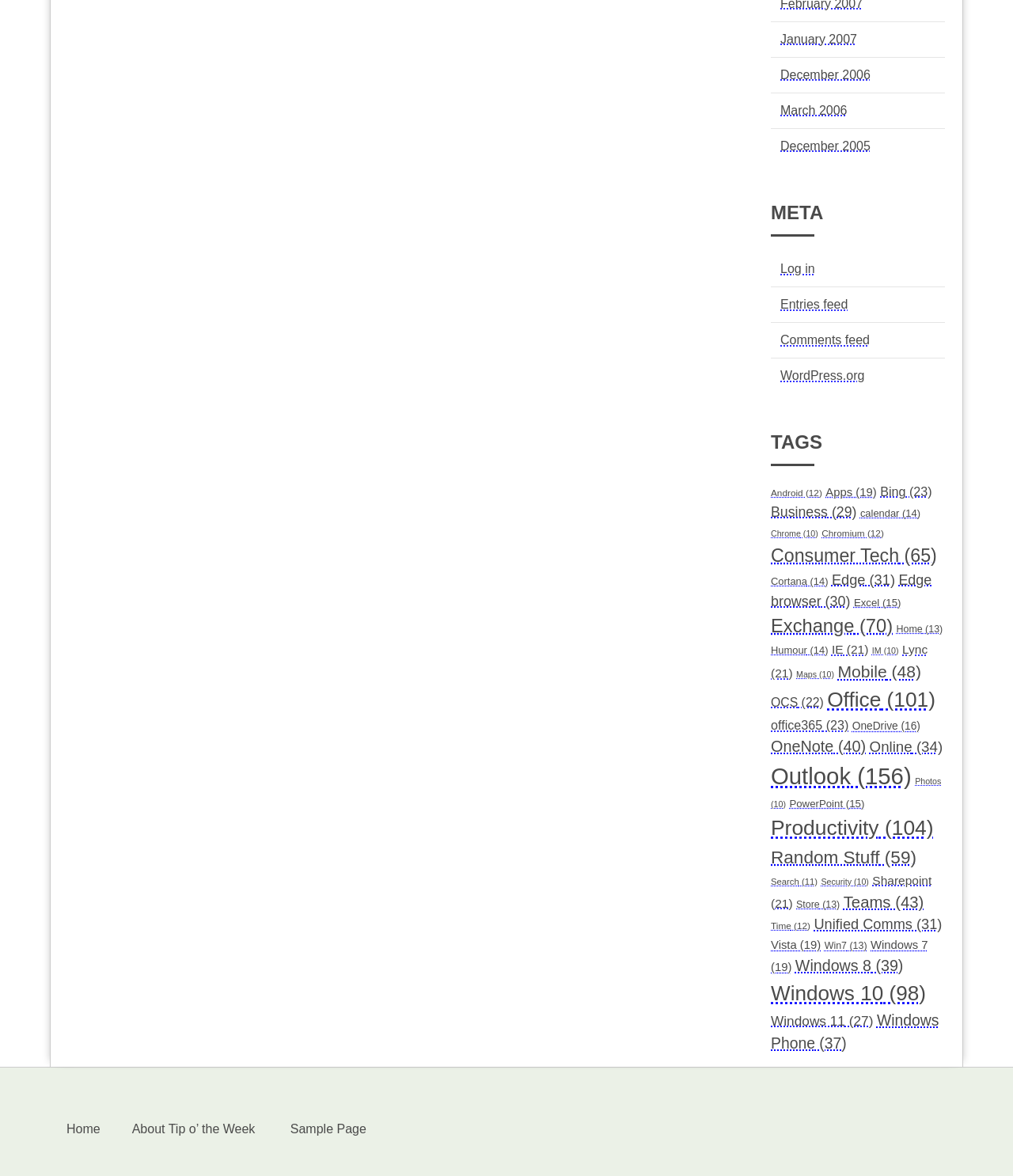Is there a tag for 'Windows'?
From the details in the image, provide a complete and detailed answer to the question.

I searched through the list of tags under the 'TAGS' heading and did not find a tag for 'Windows'.